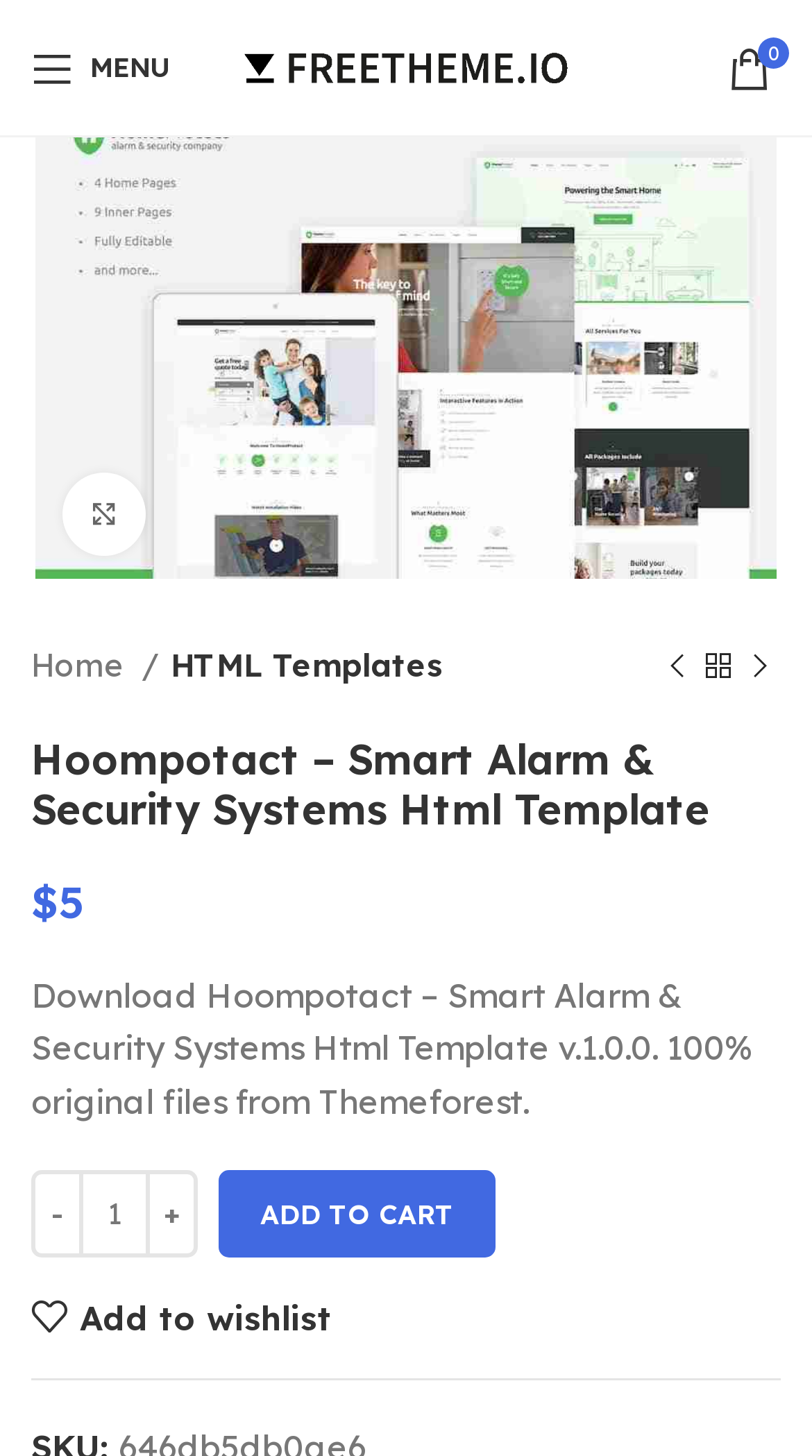What is the function of the '+' button?
Refer to the image and provide a one-word or short phrase answer.

Increase product quantity